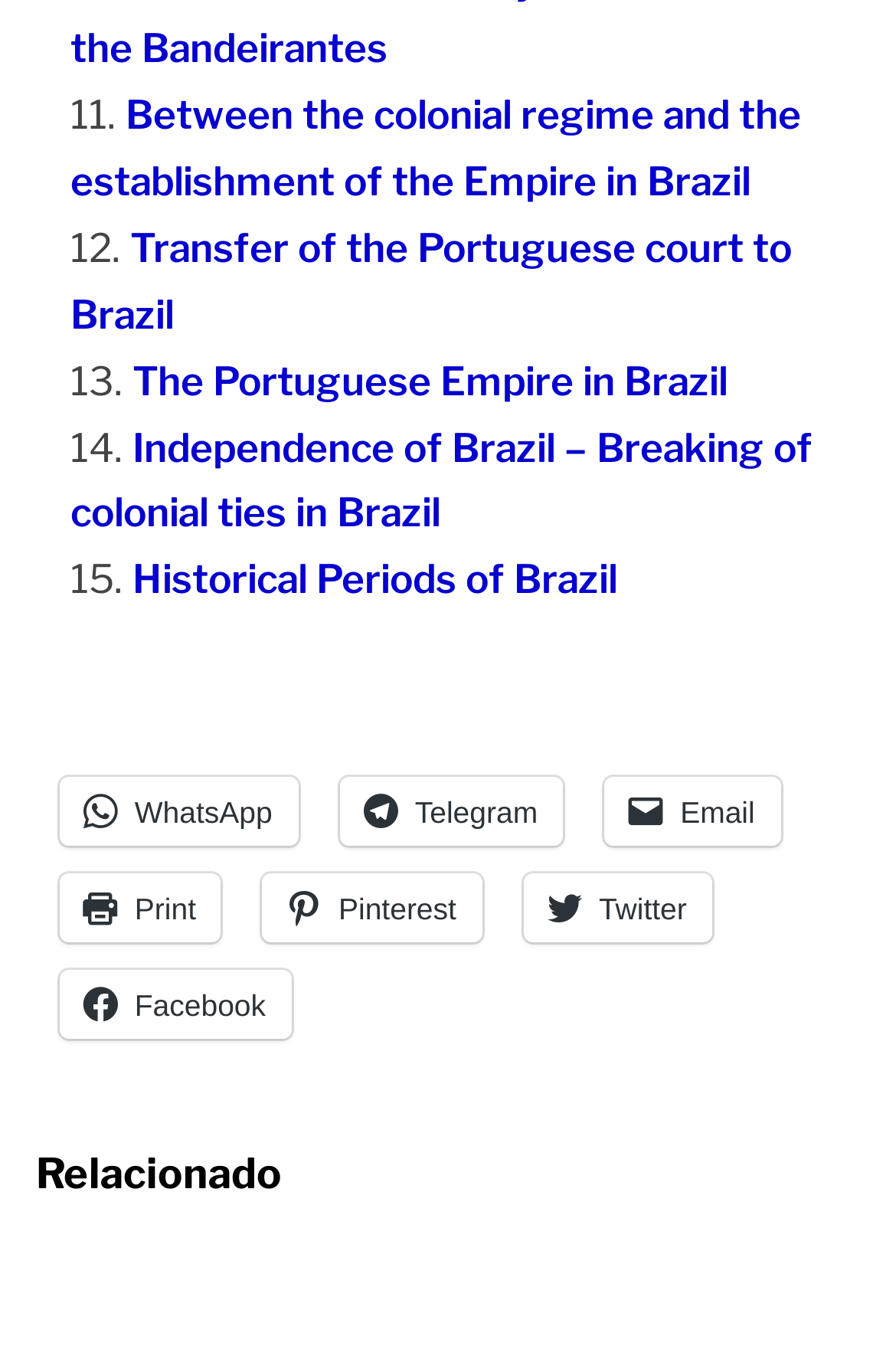Using the description "Historical Periods of Brazil", predict the bounding box of the relevant HTML element.

[0.148, 0.407, 0.689, 0.44]